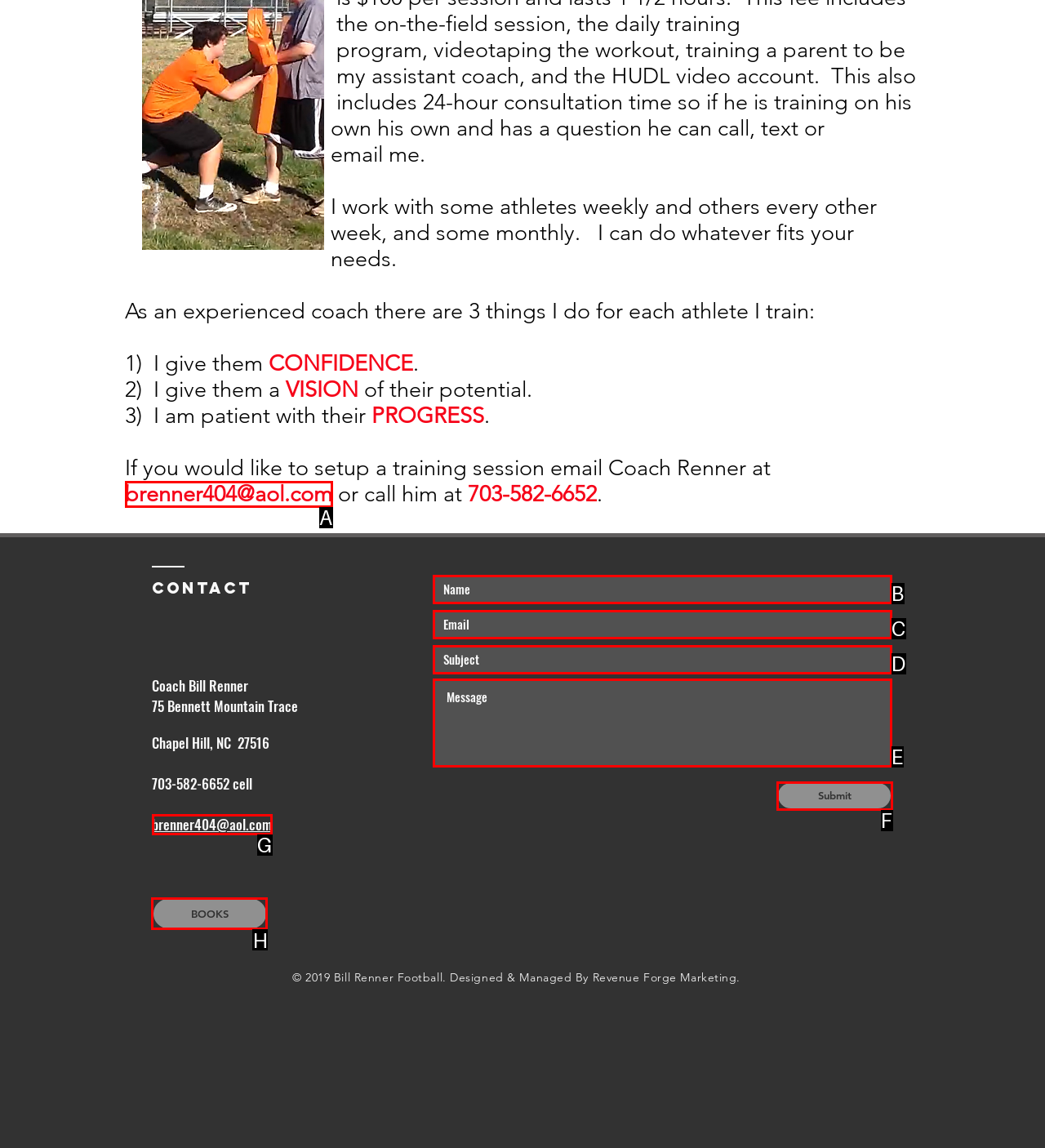Select the appropriate HTML element that needs to be clicked to finish the task: visit the 'BOOKS' page
Reply with the letter of the chosen option.

H